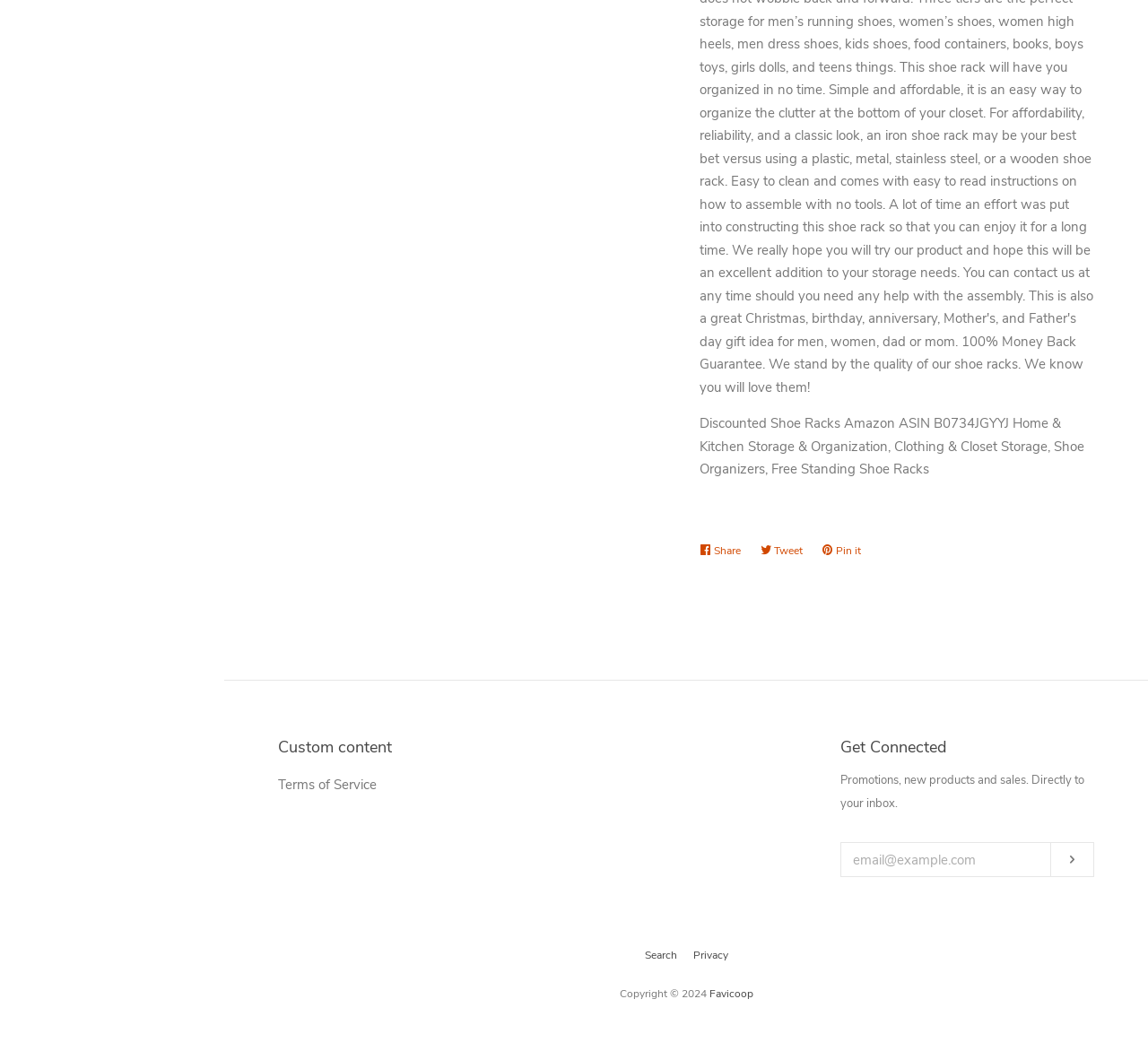What is the product category of the discounted item?
Based on the image, answer the question with a single word or brief phrase.

Home & Kitchen Storage & Organization